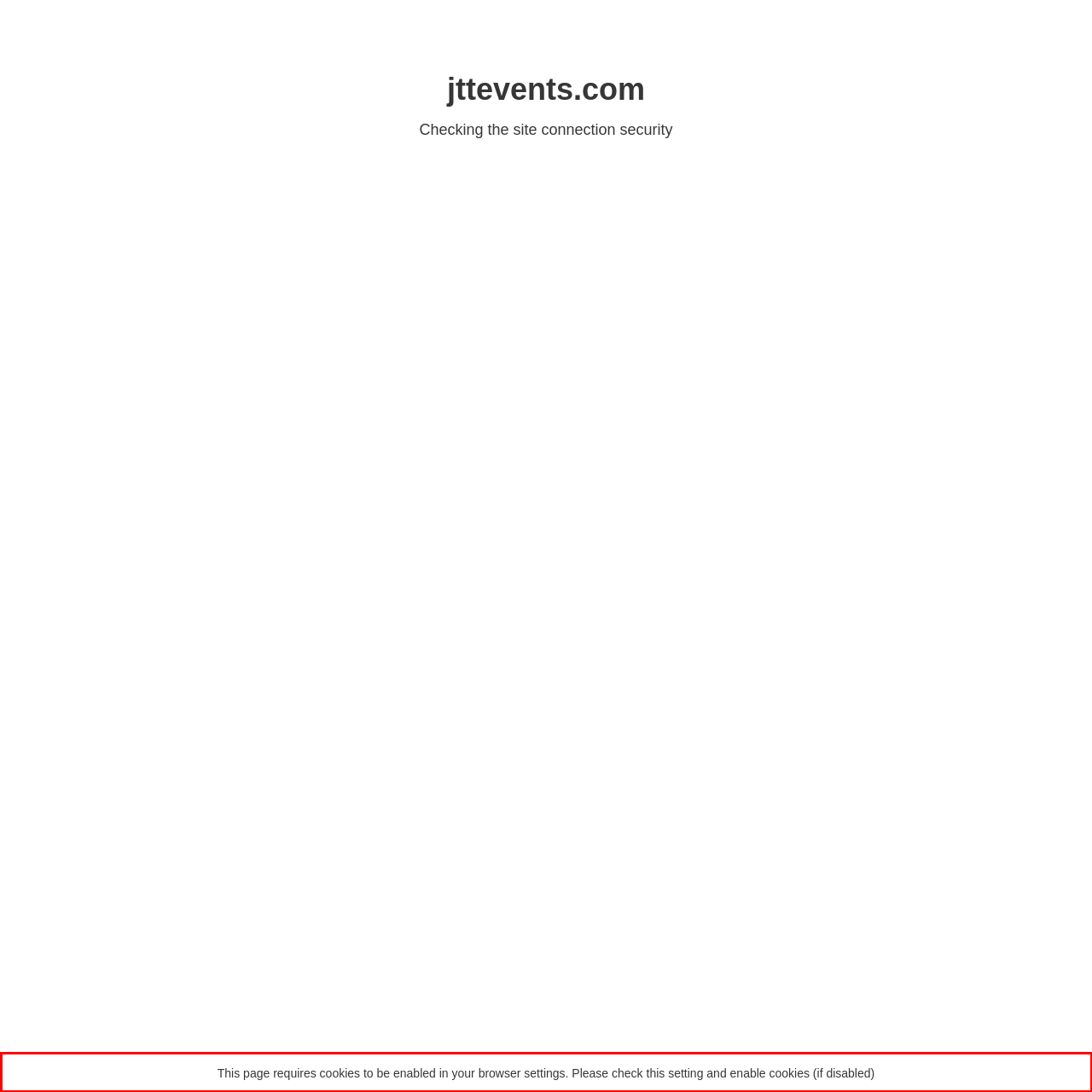Inspect the webpage screenshot that has a red bounding box and use OCR technology to read and display the text inside the red bounding box.

This page requires cookies to be enabled in your browser settings. Please check this setting and enable cookies (if disabled)